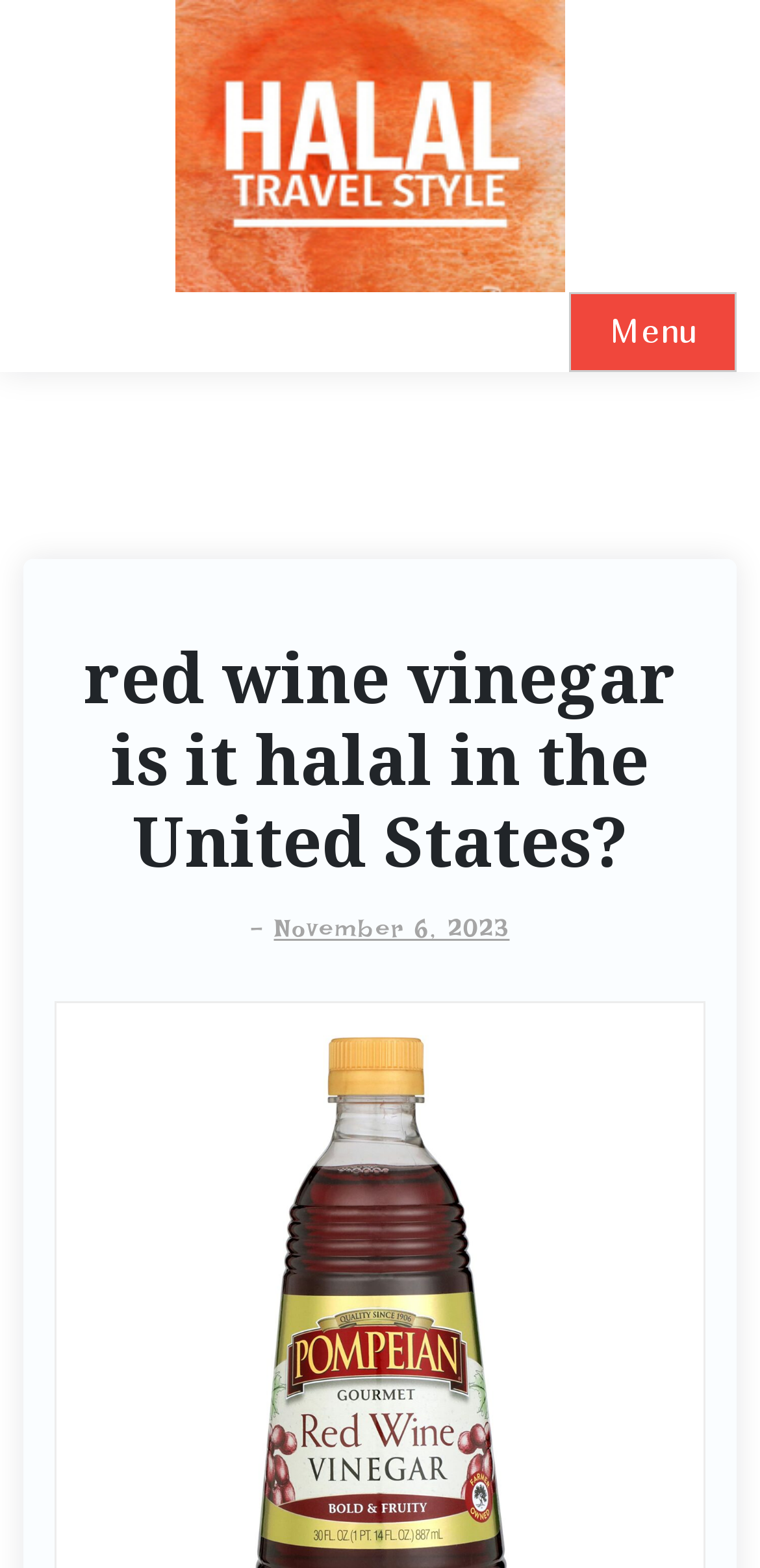What is the topic of the article?
Using the details shown in the screenshot, provide a comprehensive answer to the question.

I determined the topic of the article by looking at the main heading 'red wine vinegar is it halal in the United States?' which suggests that the article is discussing the halal status of red wine vinegar in the United States.